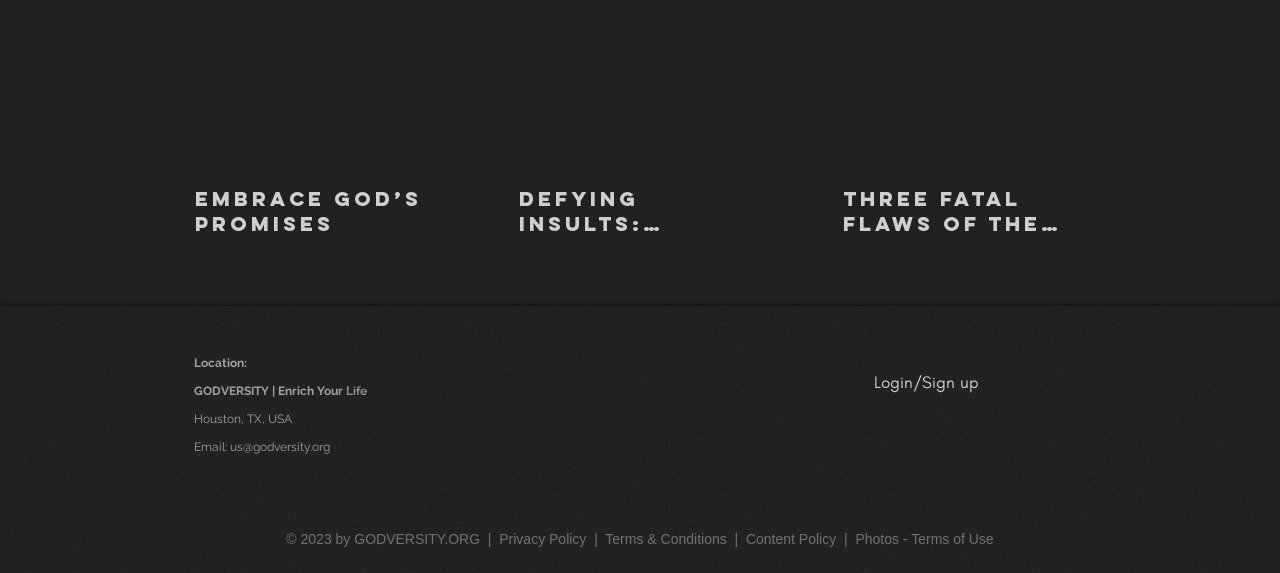Locate the bounding box coordinates of the region to be clicked to comply with the following instruction: "Click on Embrace God’s Promises". The coordinates must be four float numbers between 0 and 1, in the form [left, top, right, bottom].

[0.152, 0.324, 0.34, 0.411]